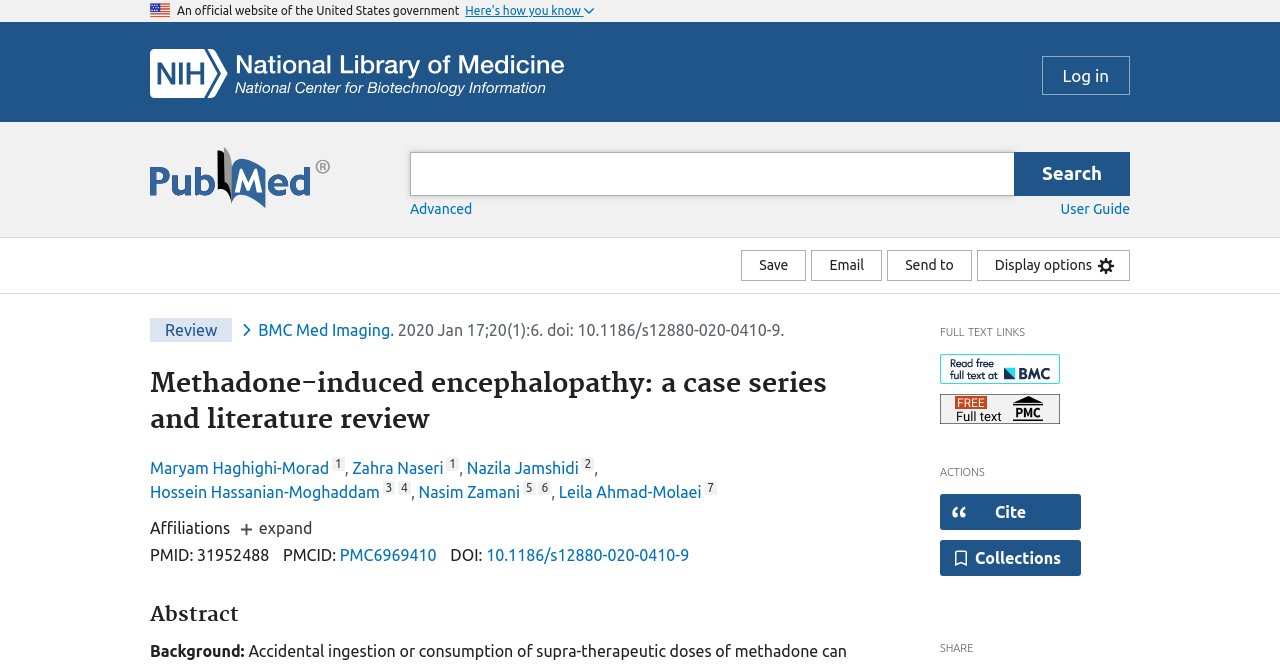Determine which piece of text is the heading of the webpage and provide it.

Methadone-induced encephalopathy: a case series and literature review